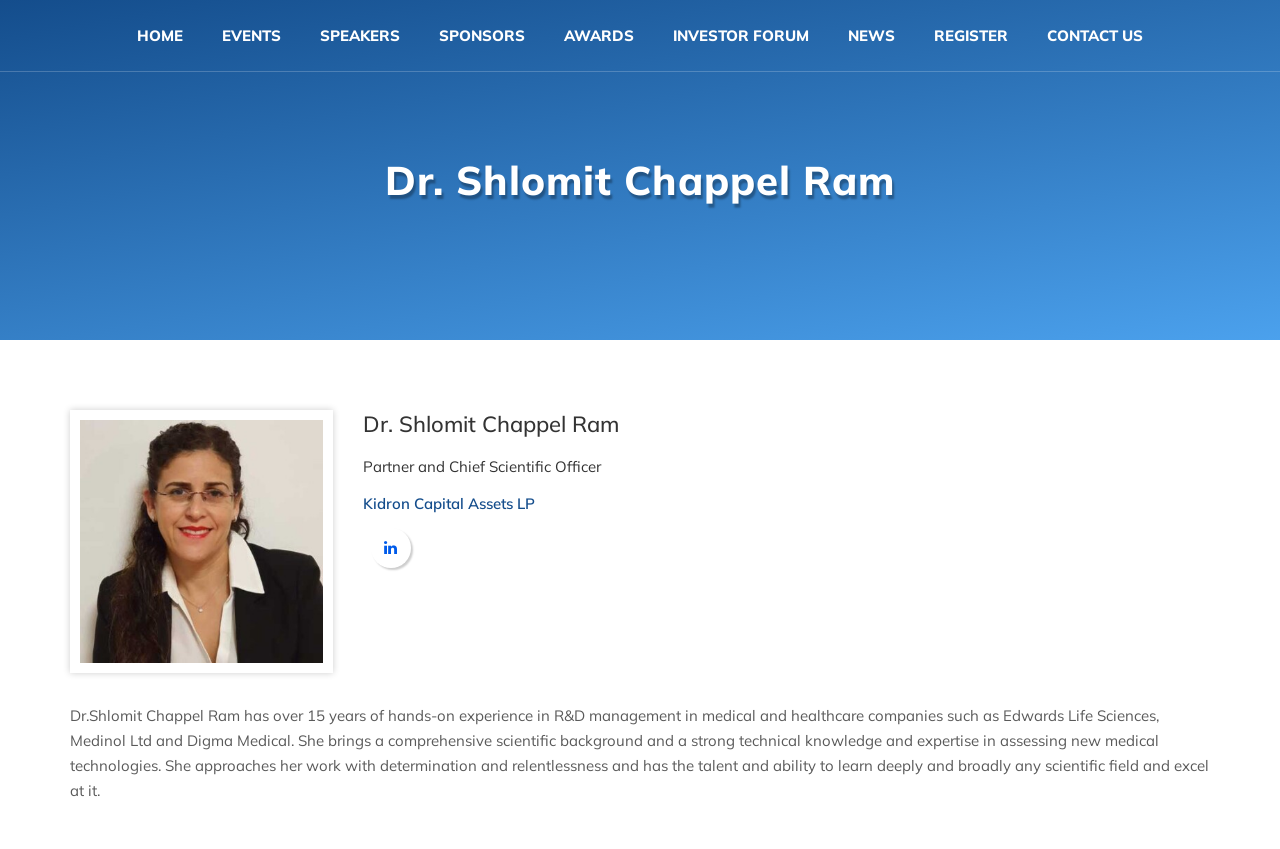Bounding box coordinates are specified in the format (top-left x, top-left y, bottom-right x, bottom-right y). All values are floating point numbers bounded between 0 and 1. Please provide the bounding box coordinate of the region this sentence describes: Games

None